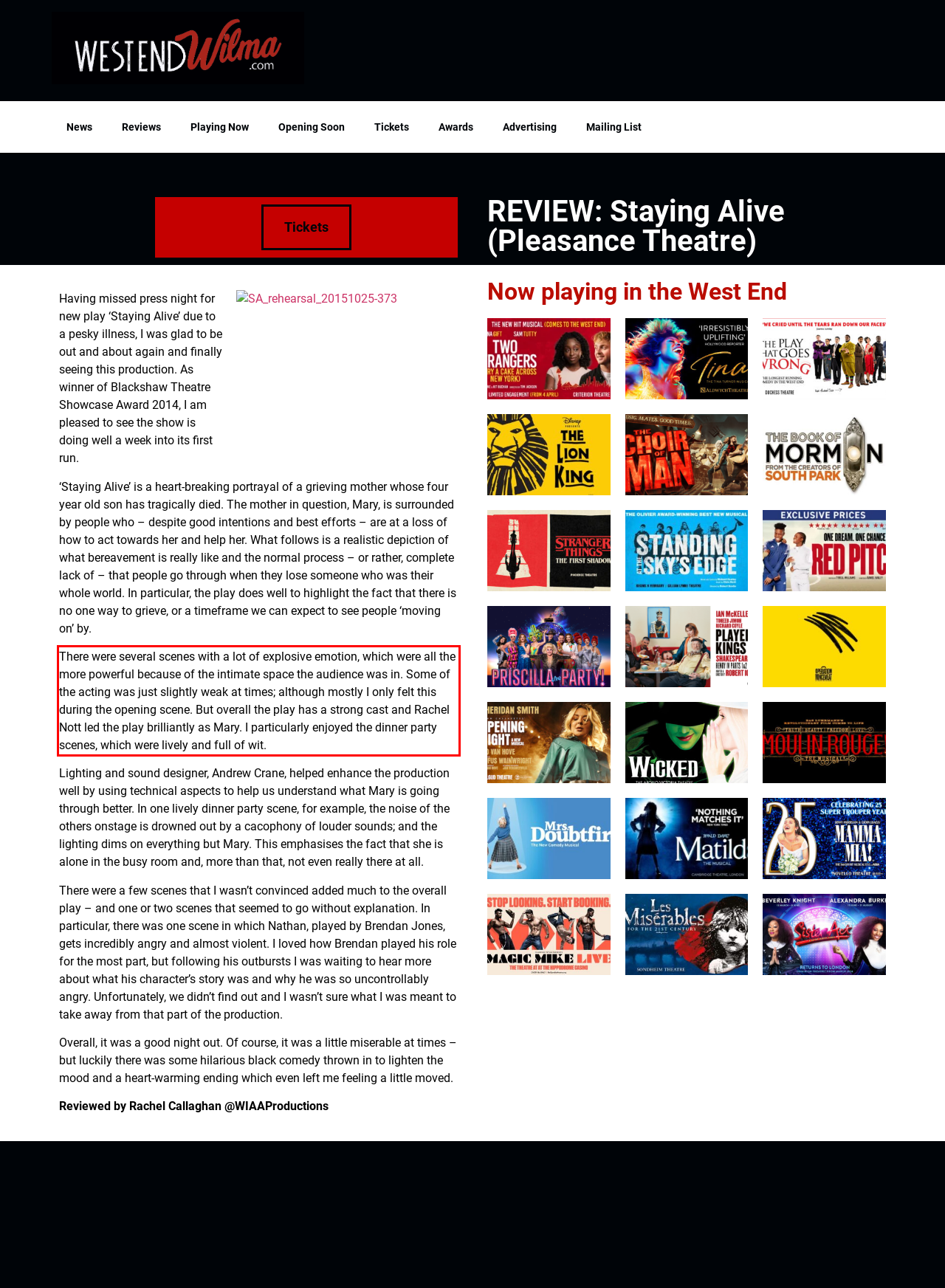Please identify and extract the text from the UI element that is surrounded by a red bounding box in the provided webpage screenshot.

There were several scenes with a lot of explosive emotion, which were all the more powerful because of the intimate space the audience was in. Some of the acting was just slightly weak at times; although mostly I only felt this during the opening scene. But overall the play has a strong cast and Rachel Nott led the play brilliantly as Mary. I particularly enjoyed the dinner party scenes, which were lively and full of wit.